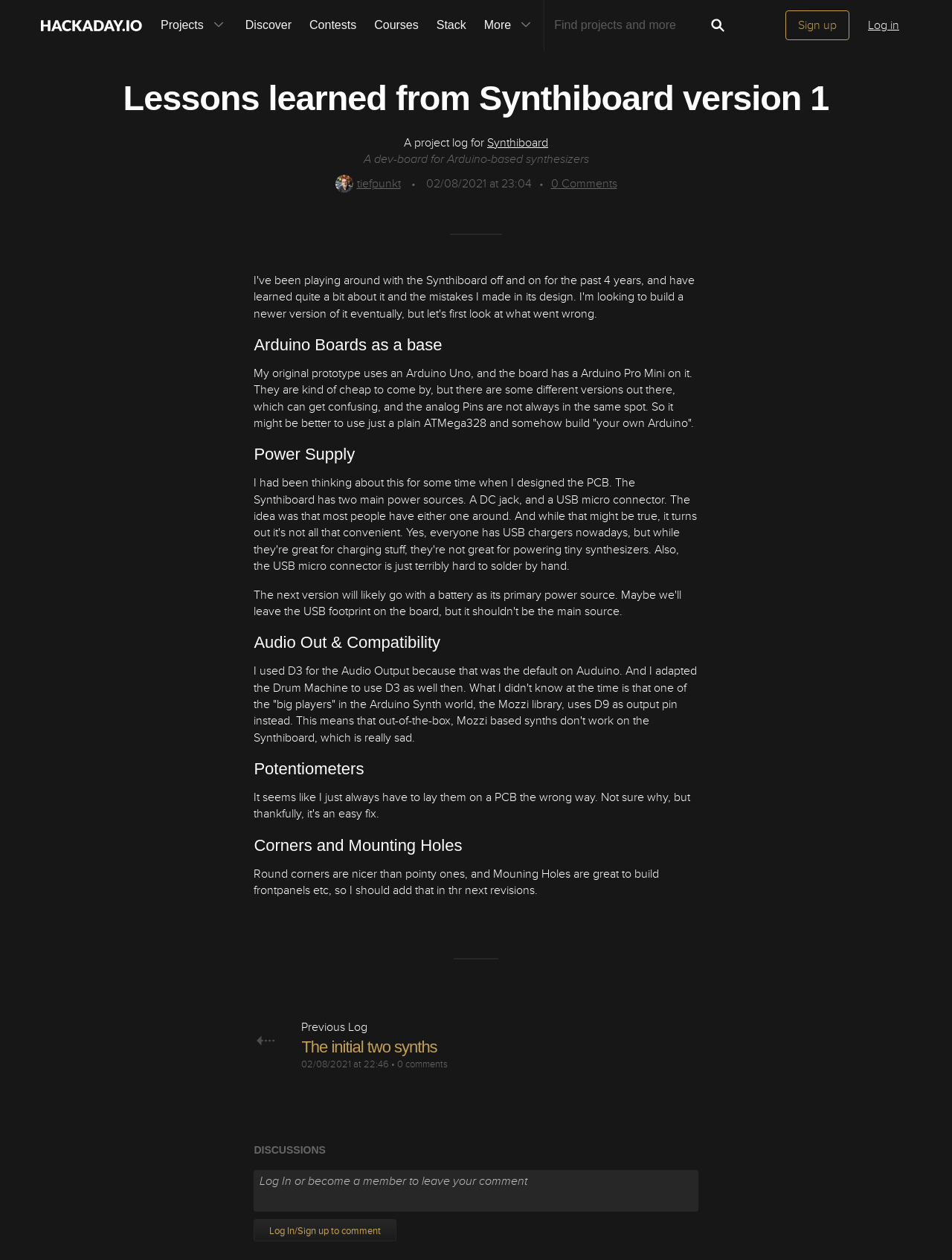Determine the bounding box coordinates of the clickable region to follow the instruction: "Search for projects".

[0.581, 0.008, 0.739, 0.032]